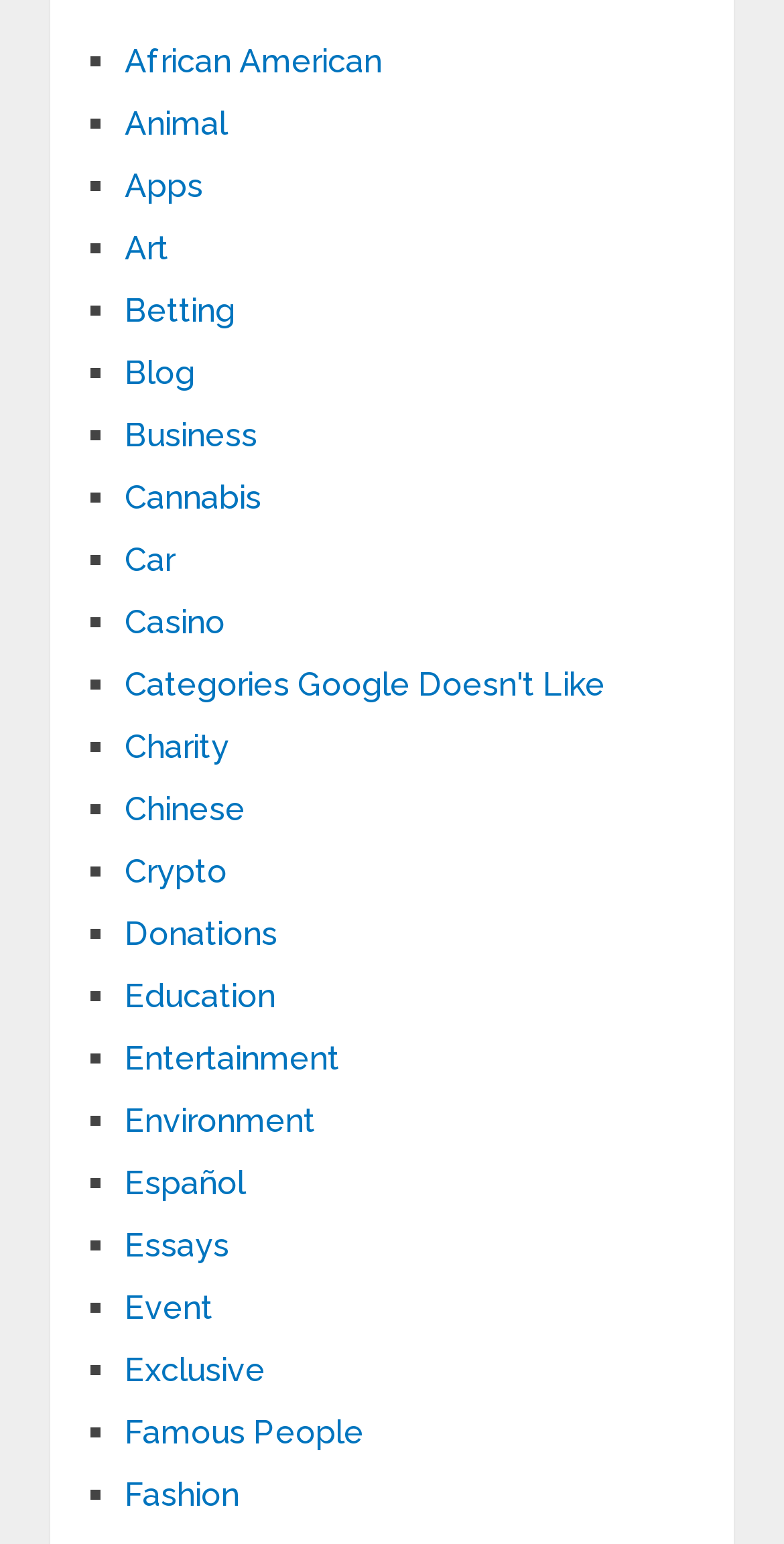Determine the bounding box coordinates for the area that needs to be clicked to fulfill this task: "View the post 'Thanks Be To Jobs'". The coordinates must be given as four float numbers between 0 and 1, i.e., [left, top, right, bottom].

None